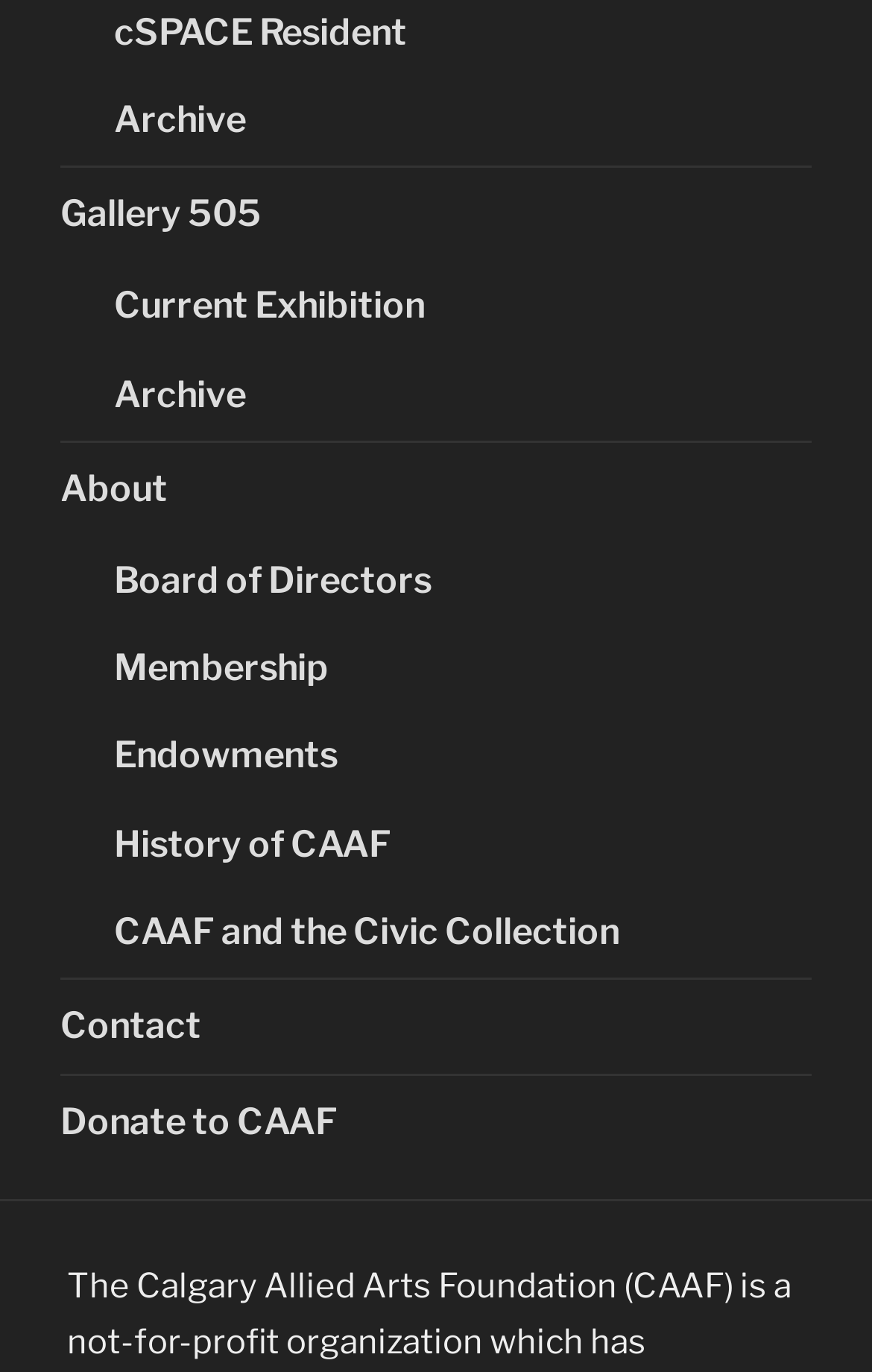Could you specify the bounding box coordinates for the clickable section to complete the following instruction: "contact CAAF"?

[0.07, 0.714, 0.93, 0.783]